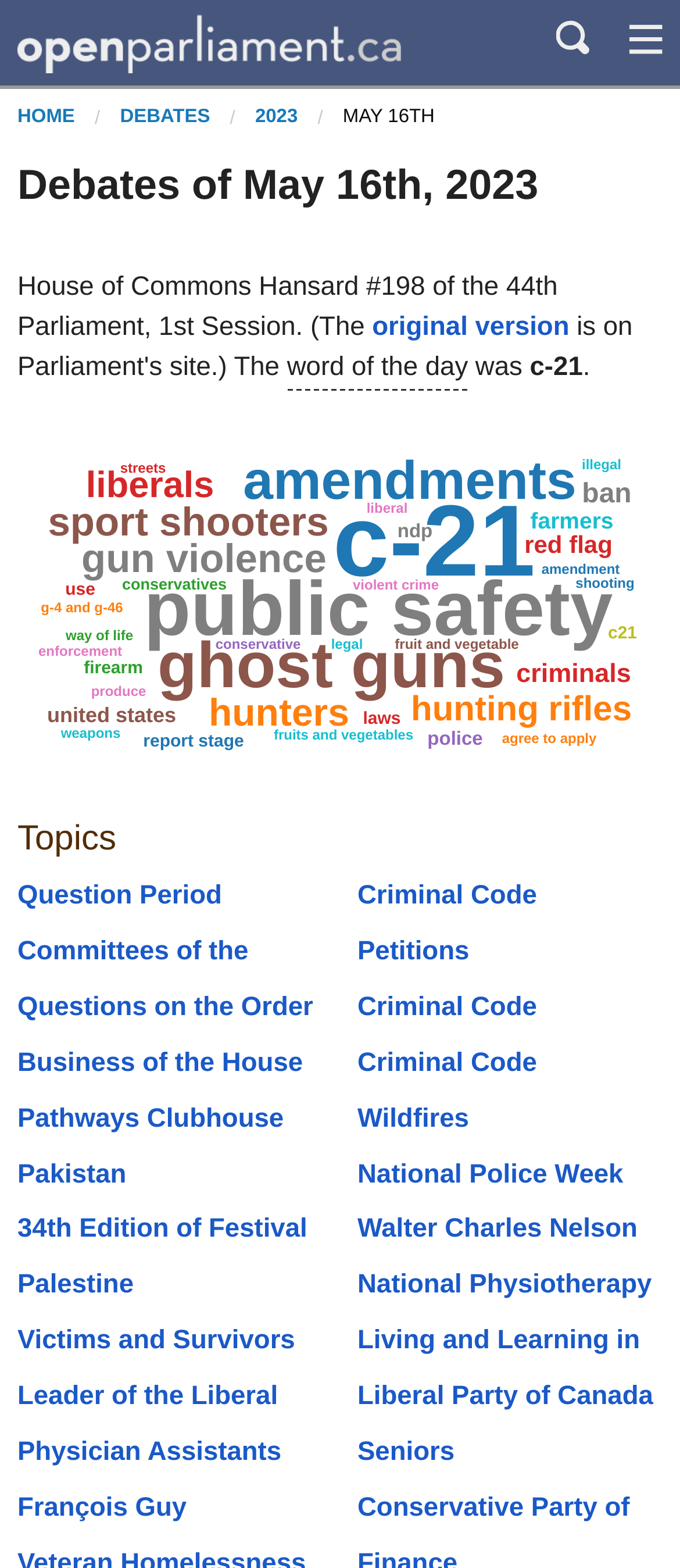Convey a detailed summary of the webpage, mentioning all key elements.

The webpage appears to be a transcript of a parliamentary proceeding, specifically an oral question session. At the top, there is a title "Democratic Institutions" and a date "May 16th, 2023 / 2:40 p.m." with an image to the right. Below this, there is a quote from René Villemure, a Bloc member from Trois-Rivières, QC, who is speaking about Chinese interference and the lack of information provided to MPs.

The main content of the page is a transcript of the oral question session, with speakers identified by their names and ridings. The text is divided into paragraphs, with each speaker's comments separated by a blank line. The speakers include René Villemure, the Prime Minister, and Marco Mendicino, the Minister of Public Safety from Eglinton—Lawrence, Ontario.

To the top right of the page, there are two links, "LINKS & SHARING" and "TRANSLATED", which are repeated at the bottom of the page. There are also two images on the page, one above René Villemure's quote and another above Marco Mendicino's response.